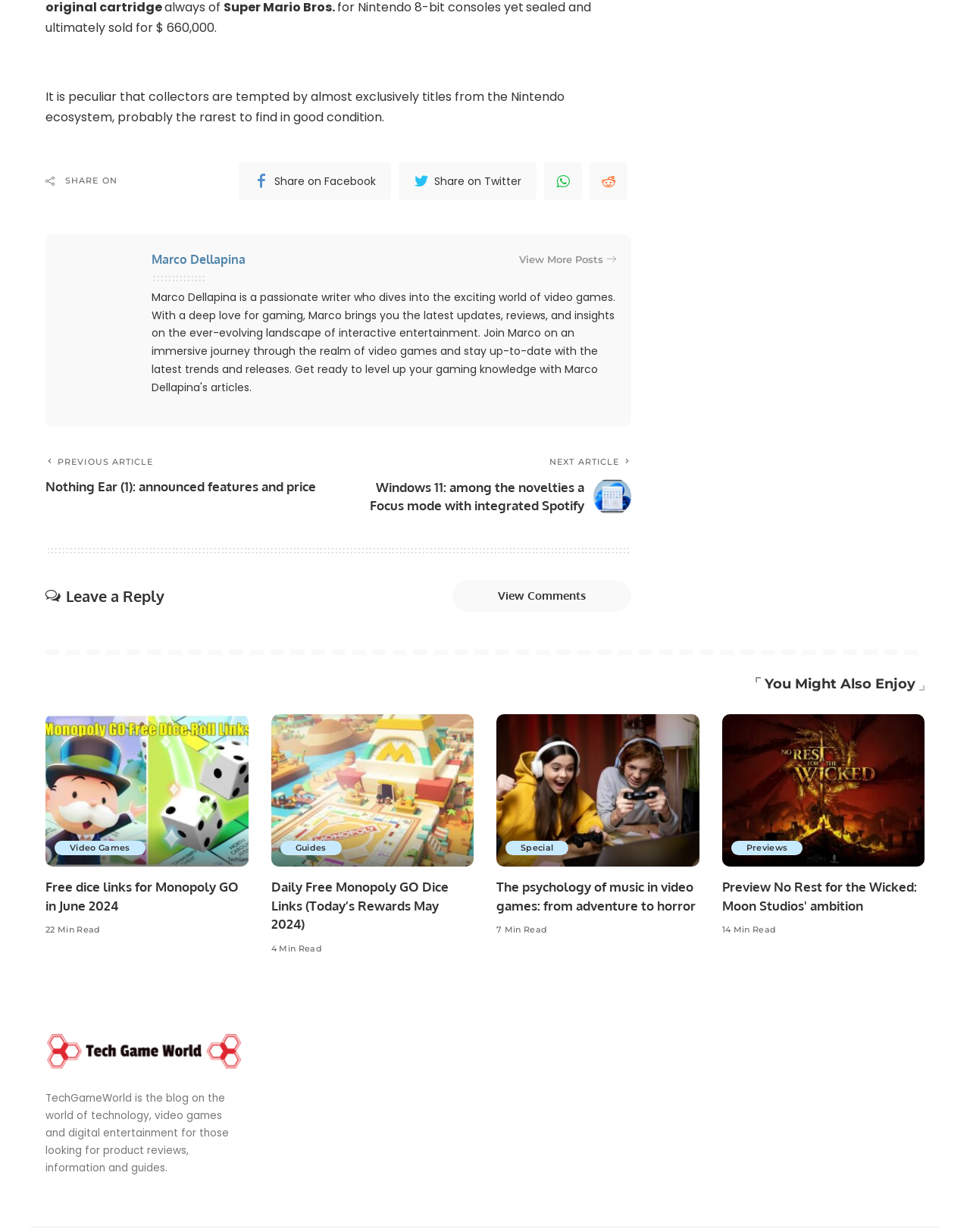Please find the bounding box coordinates of the clickable region needed to complete the following instruction: "Leave a reply". The bounding box coordinates must consist of four float numbers between 0 and 1, i.e., [left, top, right, bottom].

[0.047, 0.476, 0.17, 0.492]